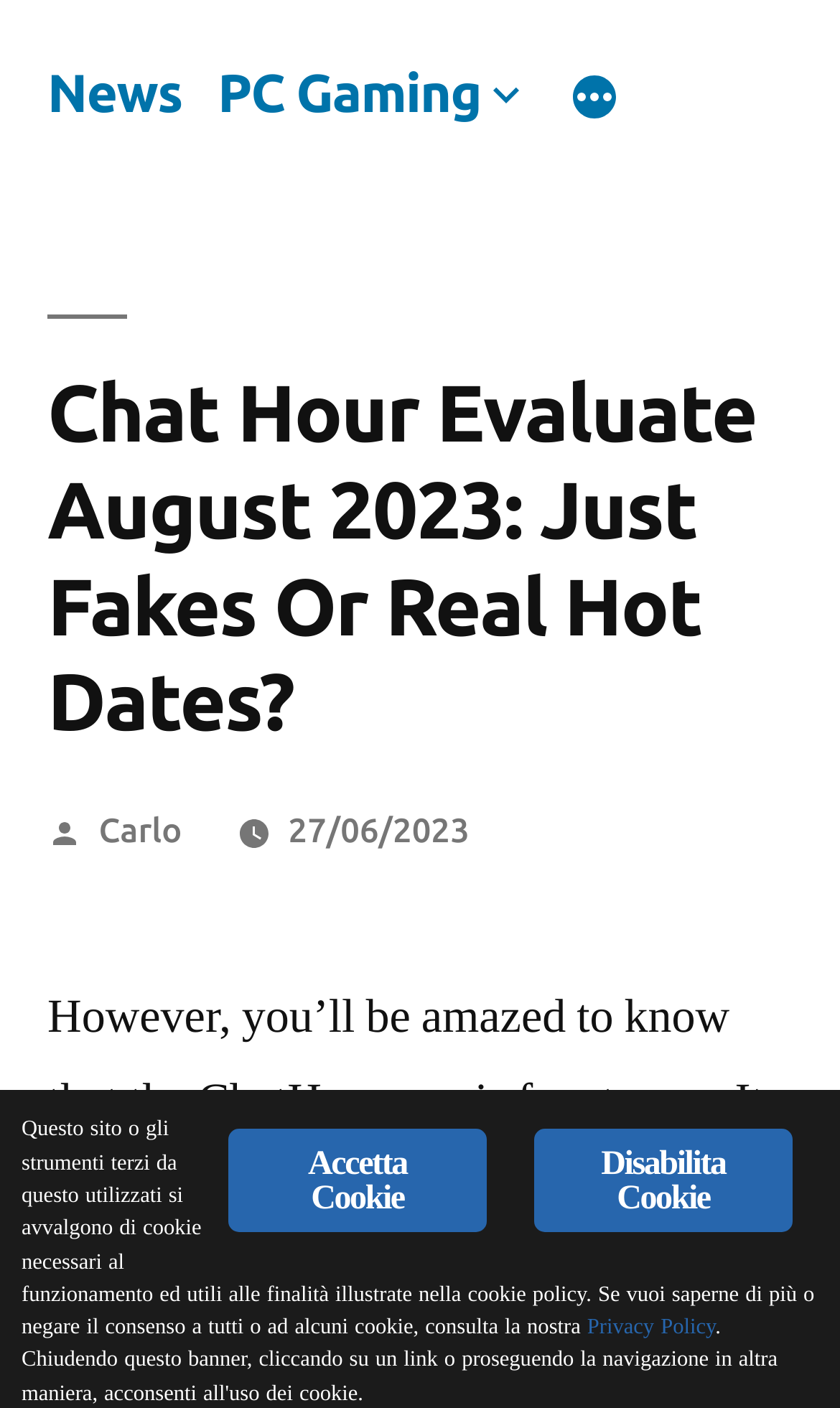Specify the bounding box coordinates of the area to click in order to execute this command: 'Click 27/06/2023'. The coordinates should consist of four float numbers ranging from 0 to 1, and should be formatted as [left, top, right, bottom].

[0.343, 0.575, 0.559, 0.602]